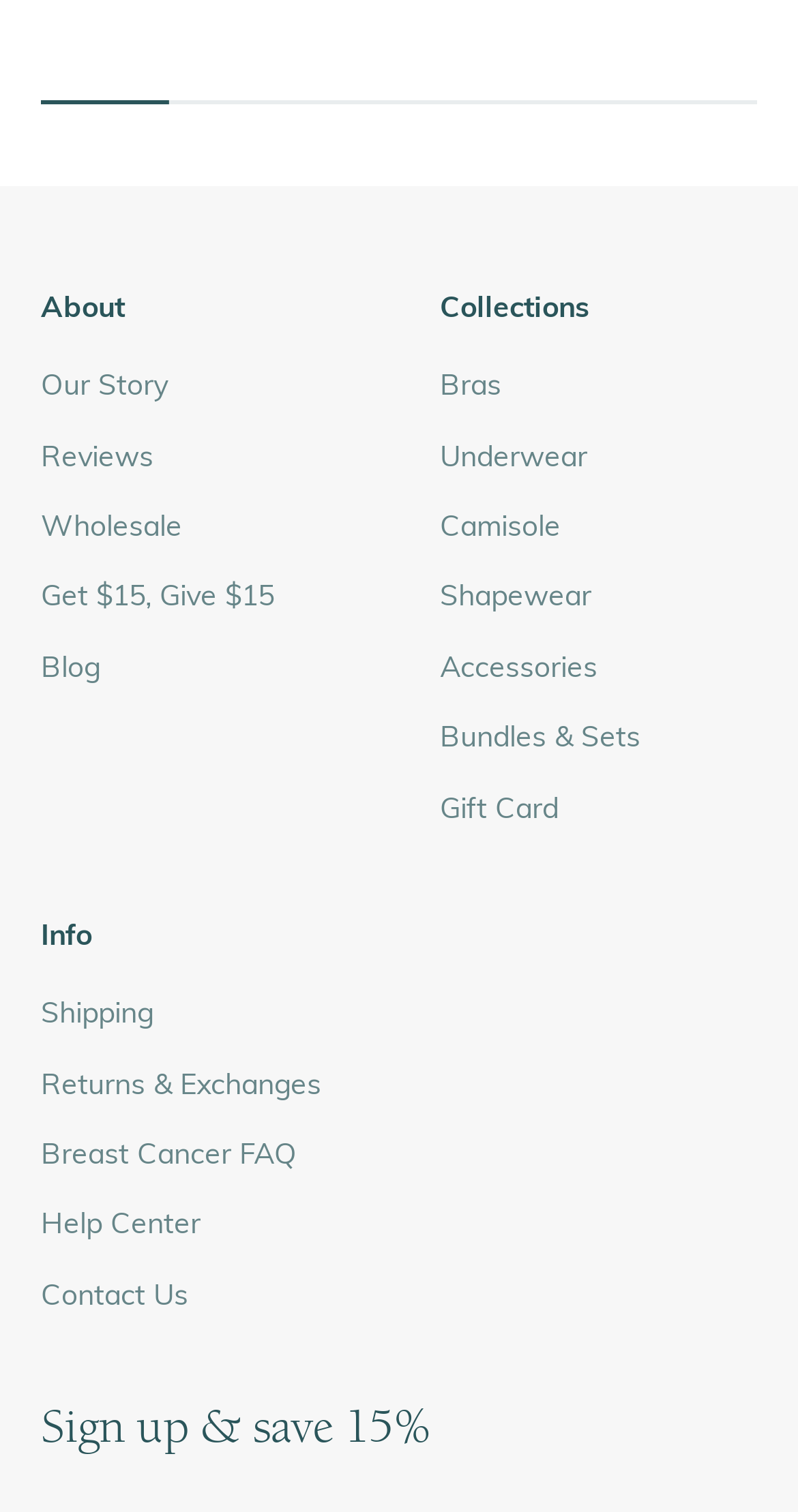Refer to the image and answer the question with as much detail as possible: What is the promotional offer mentioned on the webpage?

At the bottom of the webpage, I found a static text element with the promotional offer 'Sign up & save 15%', which suggests that new users can receive a 15% discount by signing up.